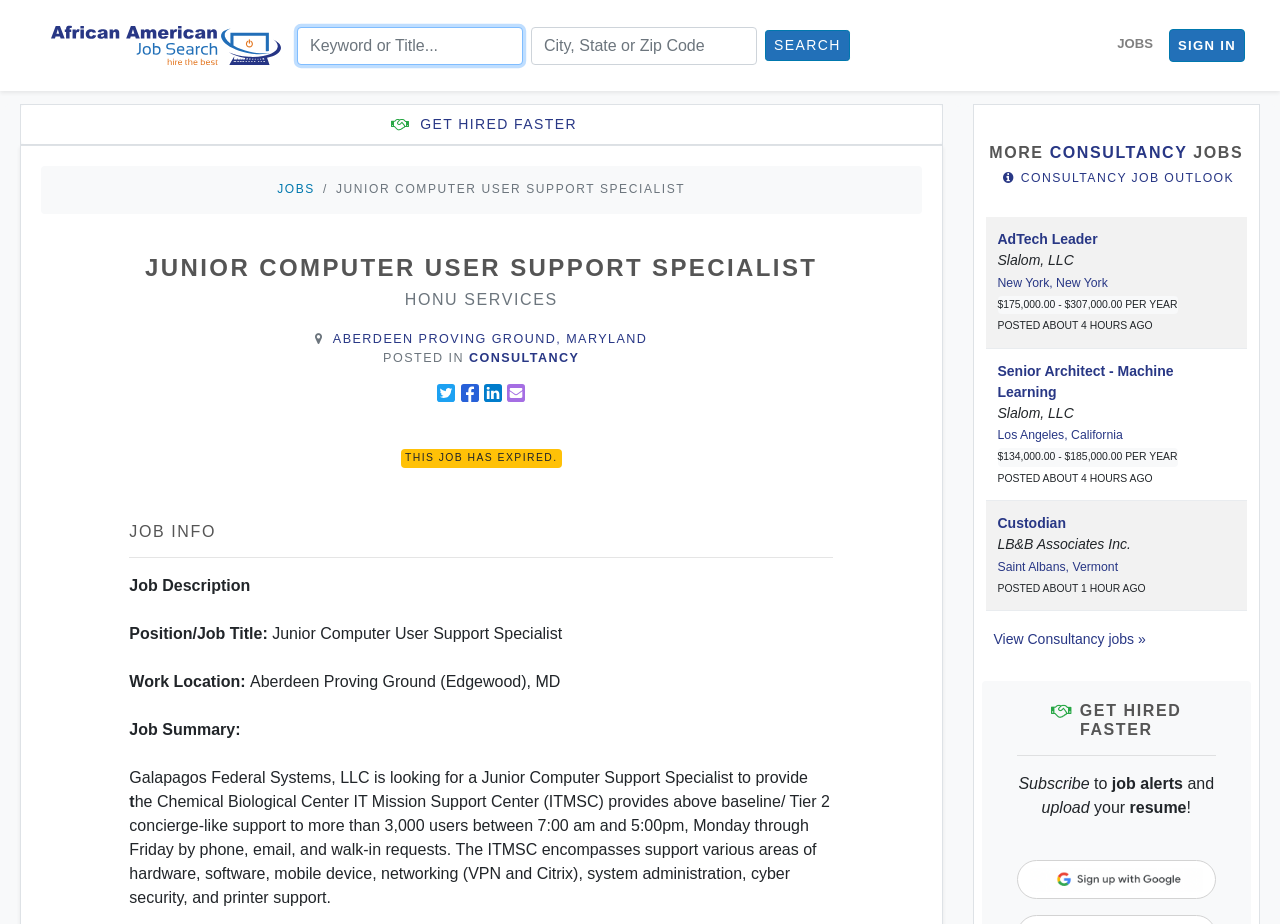Respond to the question with just a single word or phrase: 
What is the job title of the job posting?

Junior Computer User Support Specialist